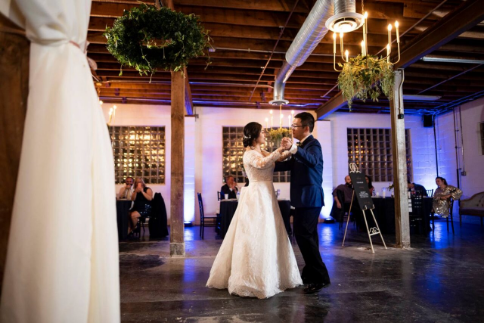Create a detailed narrative that captures the essence of the image.

The image captures a beautifully lit moment of a bride and groom dancing together at their wedding reception. The enchanting uplighting in shades of blue and pale blue enhances the ambiance of the venue, creating a dreamy atmosphere that complements their celebration. The couple, dressed elegantly— the bride in a delicate, long-sleeved gown and the groom in a sharp suit—are the focal point of the scene, lost in their dance amidst the warm, inviting décor. 

In the background, guests enjoy the festivities, seated at elegantly arranged tables. Soft, overhead lighting from decorative fixtures and hanging greenery add to the charm of the venue's rustic setting, with exposed beams and a polished concrete floor contributing to a modern yet cozy feel. This moment exemplifies how uplighting can elevate the aesthetics of a wedding, making it not only memorable but visually stunning.